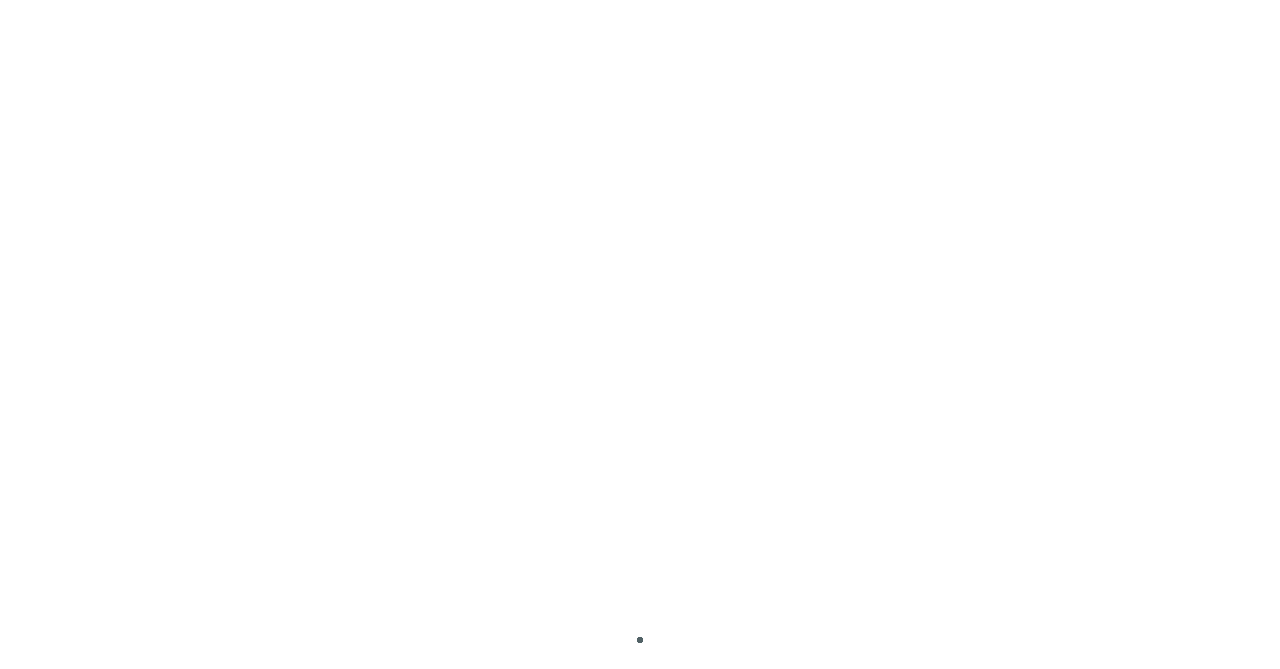What is the category of the article?
Using the visual information, reply with a single word or short phrase.

Uncategorised